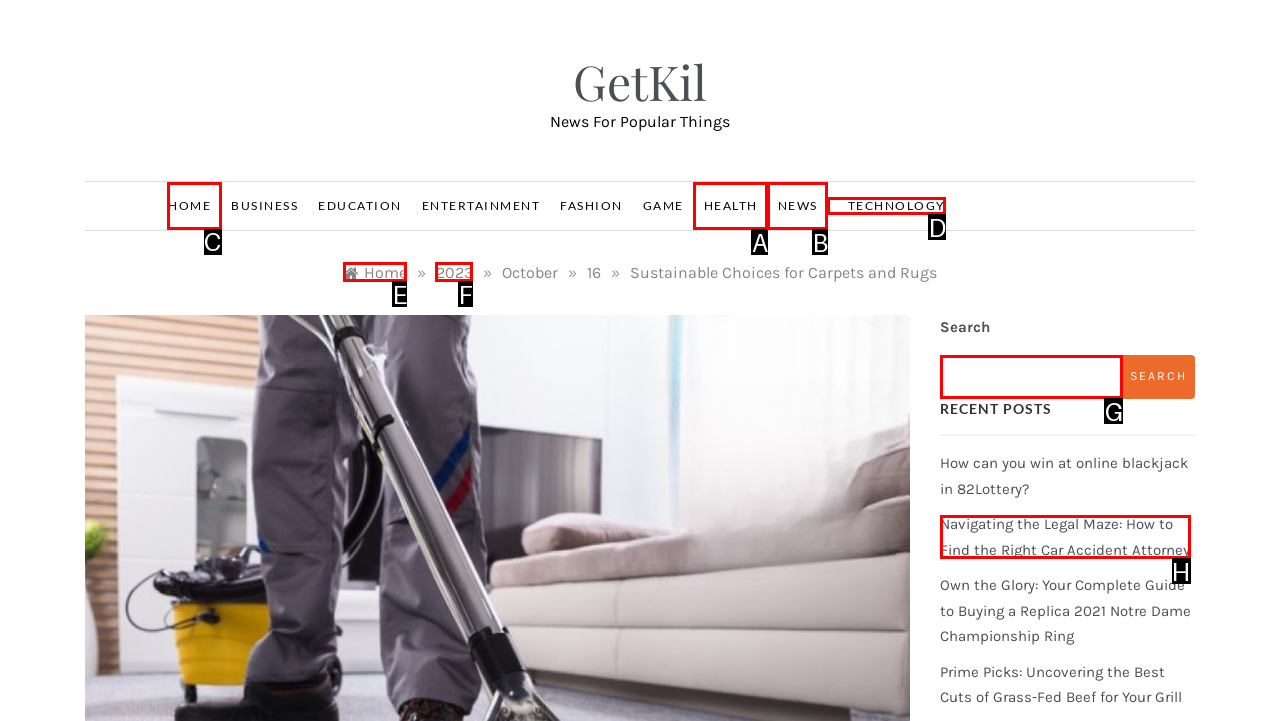What option should you select to complete this task: Search for something? Indicate your answer by providing the letter only.

None